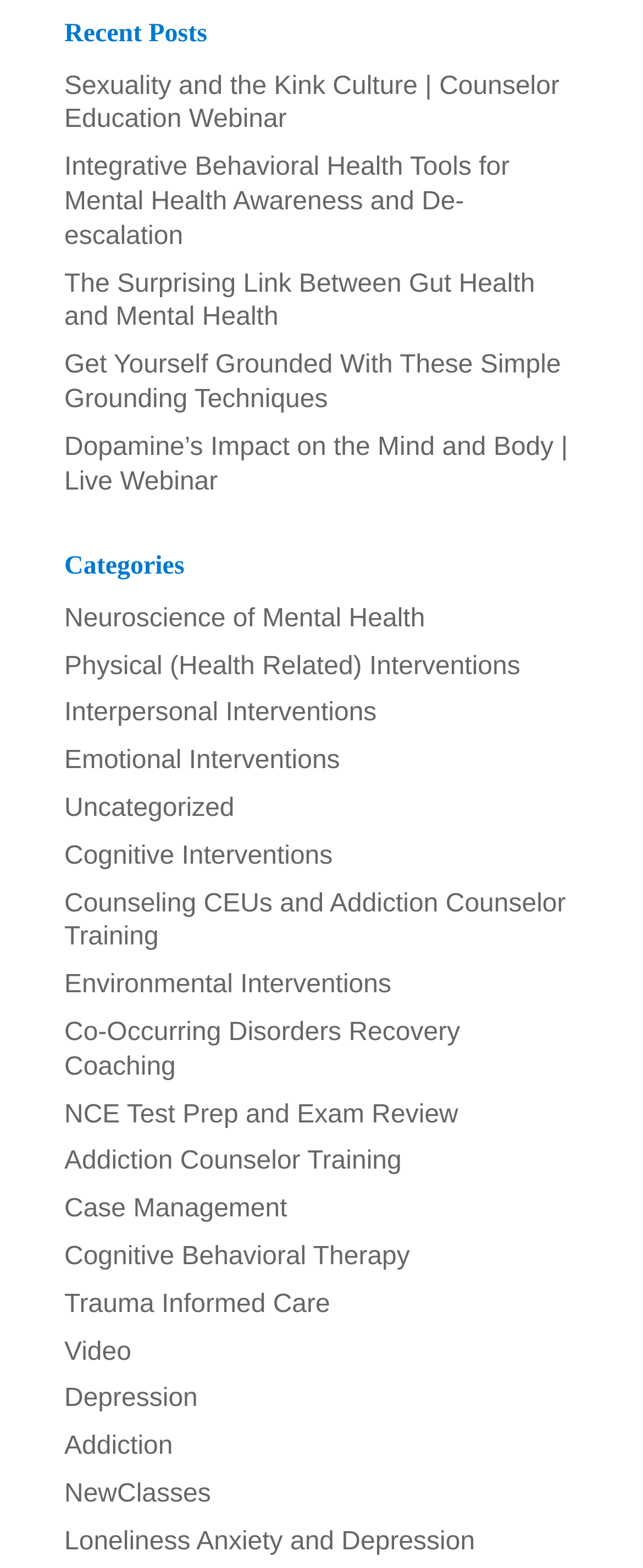Refer to the image and provide an in-depth answer to the question: 
How many links are there in the 'Recent Posts' section?

The 'Recent Posts' section lists 6 links, including 'Sexuality and the Kink Culture | Counselor Education Webinar', 'Integrative Behavioral Health Tools for Mental Health Awareness and De-escalation', and so on.